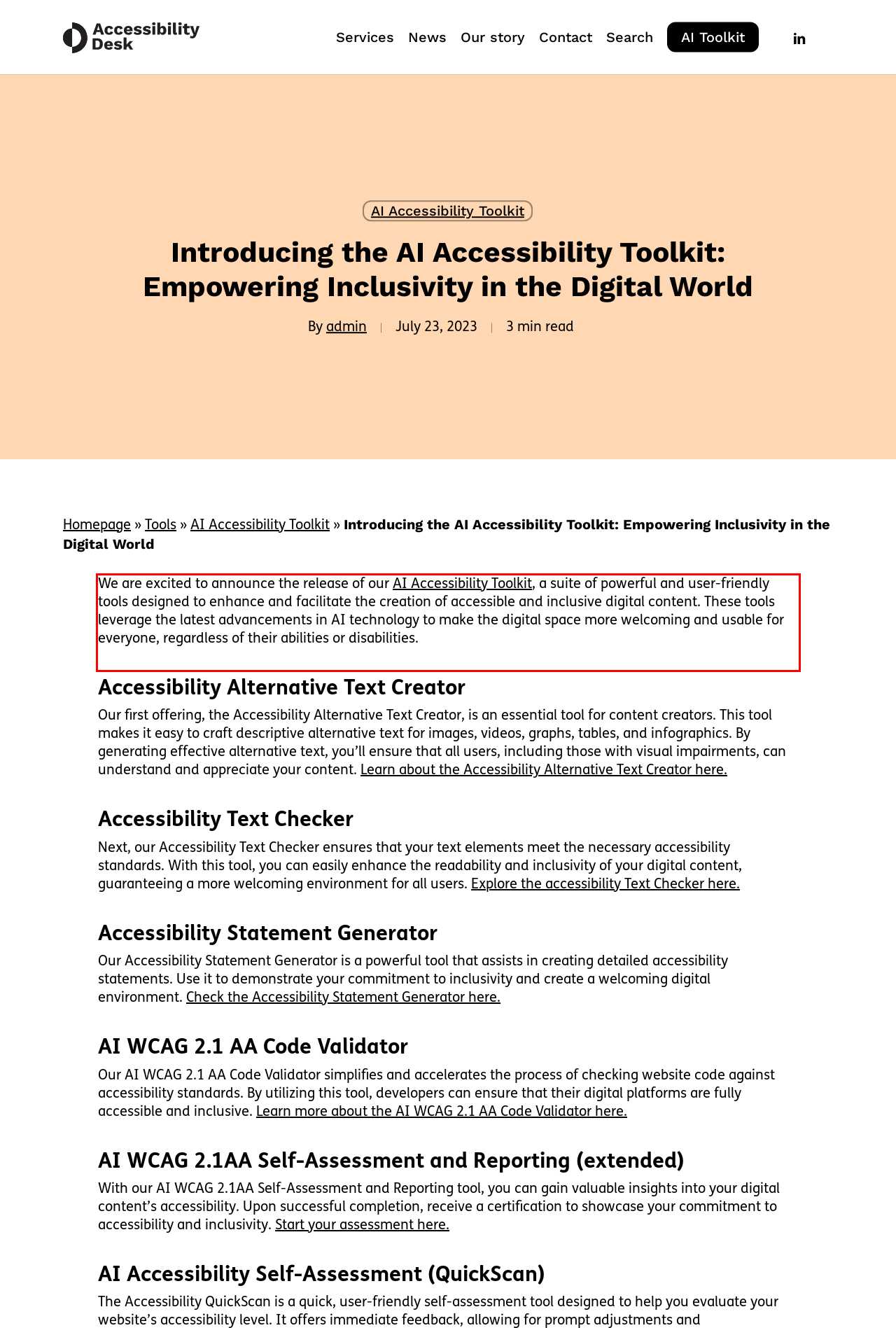Analyze the red bounding box in the provided webpage screenshot and generate the text content contained within.

We are excited to announce the release of our AI Accessibility Toolkit, a suite of powerful and user-friendly tools designed to enhance and facilitate the creation of accessible and inclusive digital content. These tools leverage the latest advancements in AI technology to make the digital space more welcoming and usable for everyone, regardless of their abilities or disabilities.